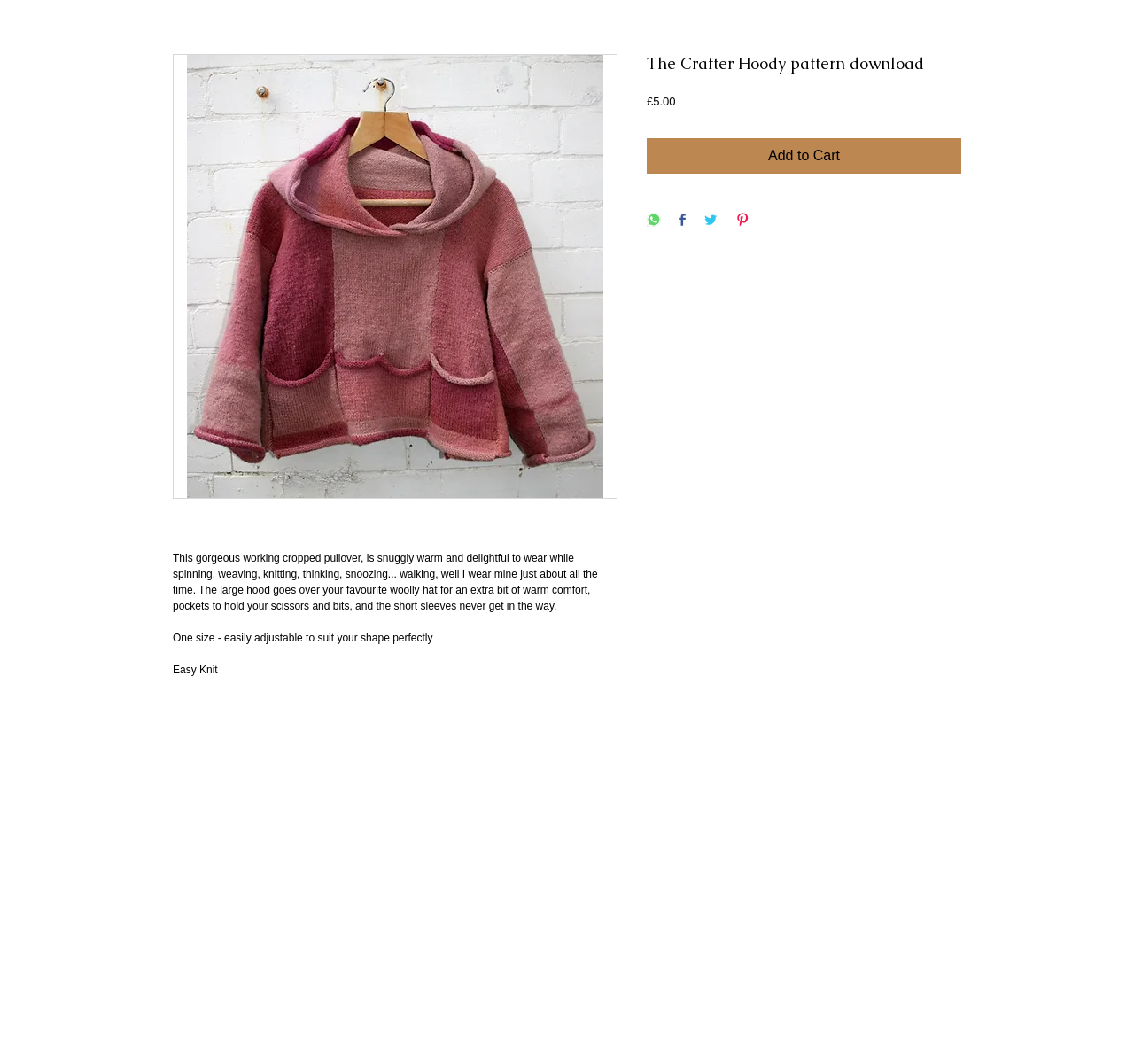Given the description: "Add to Cart", determine the bounding box coordinates of the UI element. The coordinates should be formatted as four float numbers between 0 and 1, [left, top, right, bottom].

[0.57, 0.13, 0.848, 0.163]